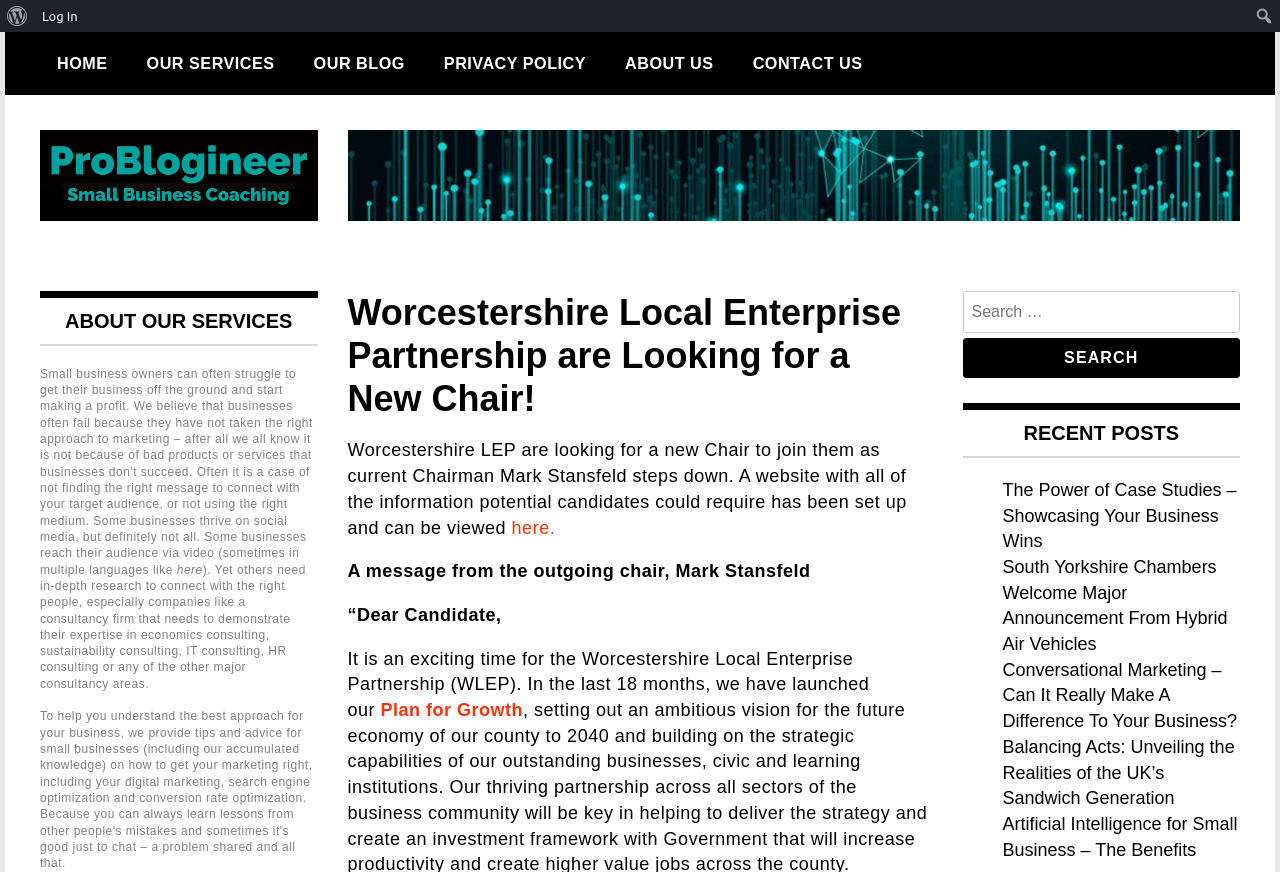Determine the bounding box coordinates of the clickable element to complete this instruction: "Read about Worcestershire Local Enterprise Partnership". Provide the coordinates in the format of four float numbers between 0 and 1, [left, top, right, bottom].

[0.271, 0.334, 0.729, 0.482]